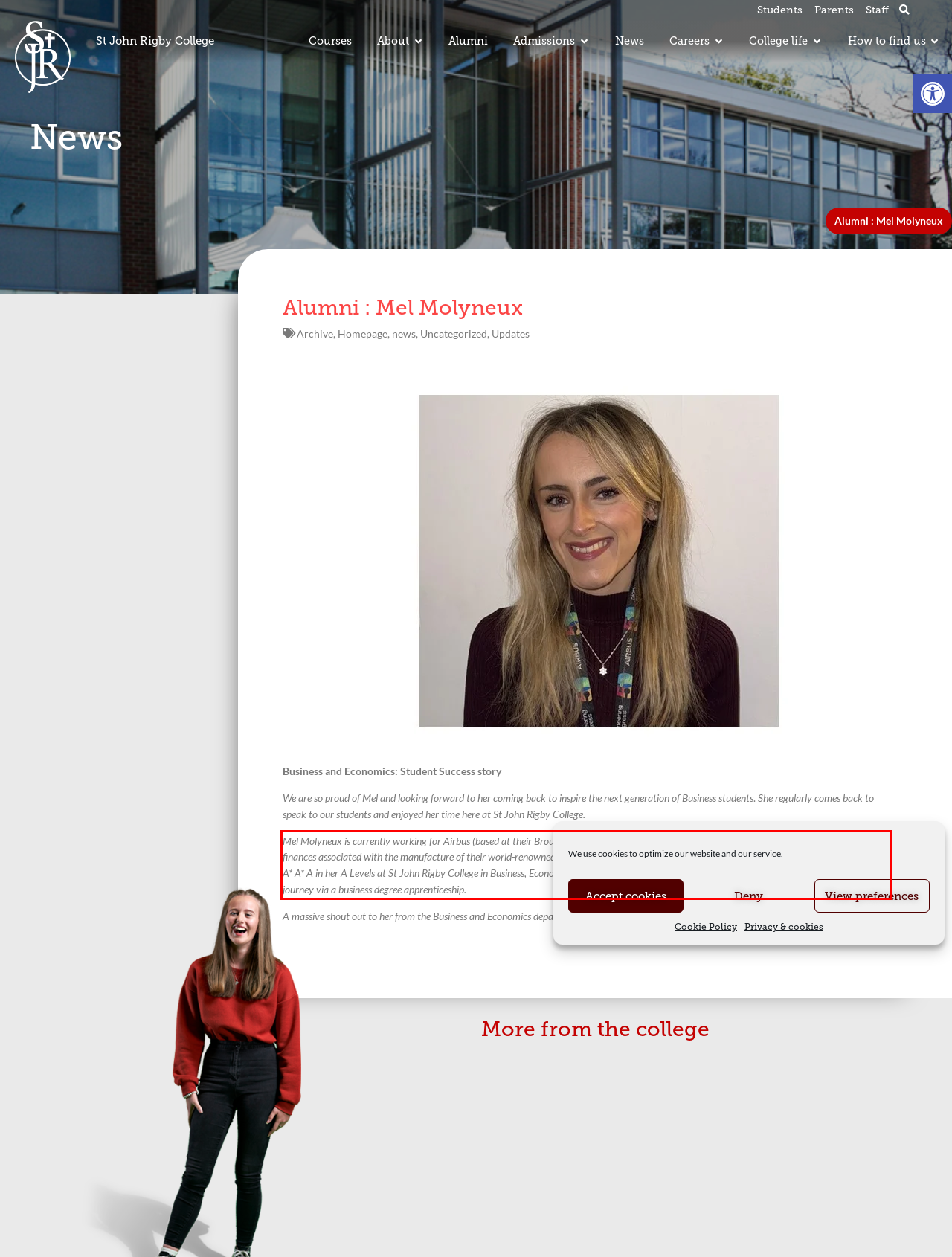Using OCR, extract the text content found within the red bounding box in the given webpage screenshot.

Mel Molyneux is currently working for Airbus (based at their Broughton factory North Wales) as an Operations Controller managing the complex finances associated with the manufacture of their world-renowned aeroplanes. This would have not have been possible without her having secured A* A* A in her A Levels at St John Rigby College in Business, Economics and Graphic Design which enabled her to embark on the next step of her journey via a business degree apprenticeship.